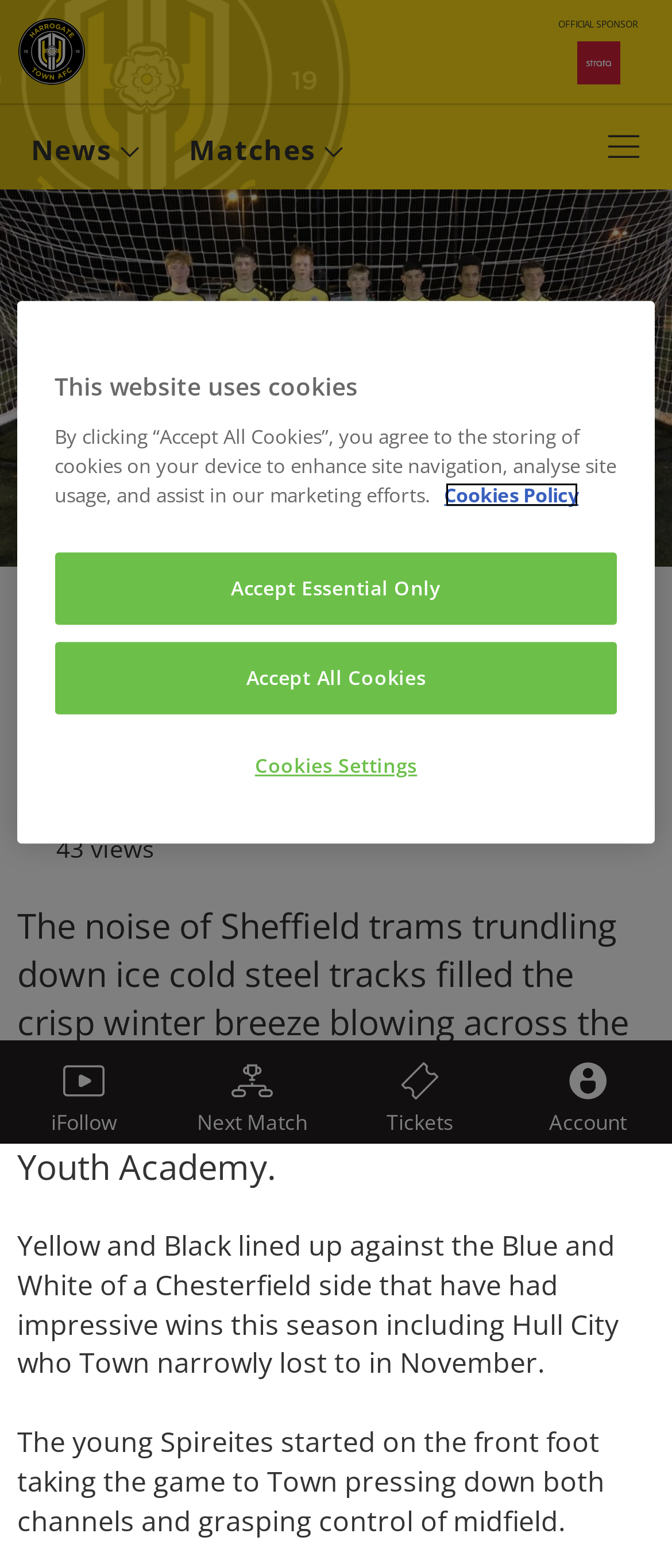Generate a thorough explanation of the webpage's elements.

This webpage is about a news article from Harrogate Town AFC, a football club. At the top left, there is a link to the club's badge, which also serves as a link to the home page. Next to it, there is a layout table with the text "OFFICIAL SPONSOR". On the top right, there is a main navigation menu with links to "News", "Matches", and a button to open the navigation menu.

Below the navigation menu, there is a large figure that spans the entire width of the page. Above this figure, there is a header section with the title "Club News" and a heading that reads "PDC U14/15 3 Chesterfield 3". The date "6 December 2018" and the number of views "43 views" are also displayed in this section.

The main content of the article is below the header section. The article starts with a descriptive paragraph about the atmosphere at St George's Park Graves complex, the home of Chesterfield's Youth Academy. The text then describes the match between Harrogate Town and Chesterfield, with the young Spireites taking the game to Town and grasping control of midfield.

At the bottom of the page, there are four links to "iFollow", "Next Match", "Tickets", and "Account". There is also a cookie banner that alerts users that the website uses cookies. The banner provides more information about the use of cookies and offers options to accept essential cookies only or all cookies.